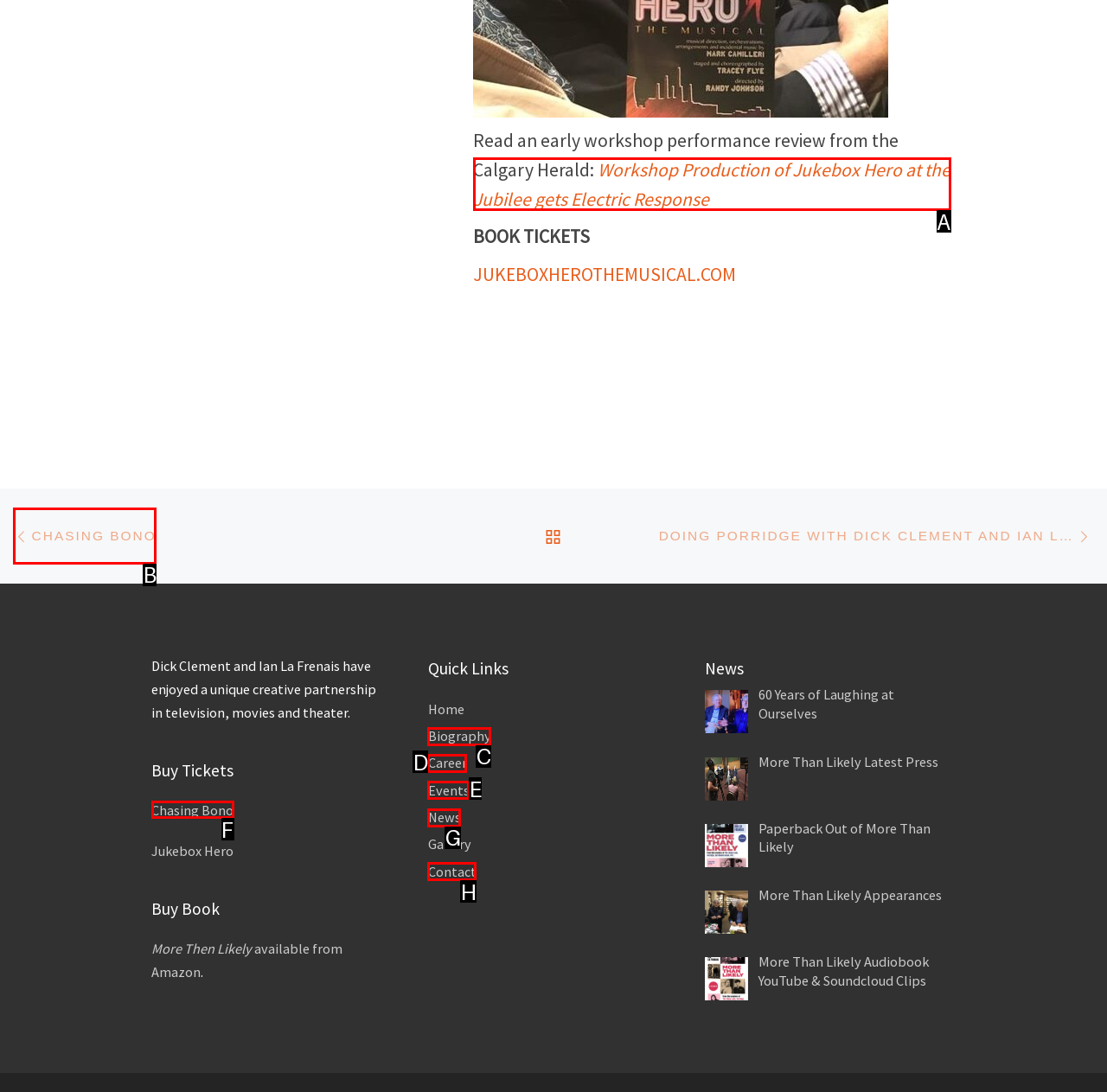Using the description: Biography, find the HTML element that matches it. Answer with the letter of the chosen option.

C